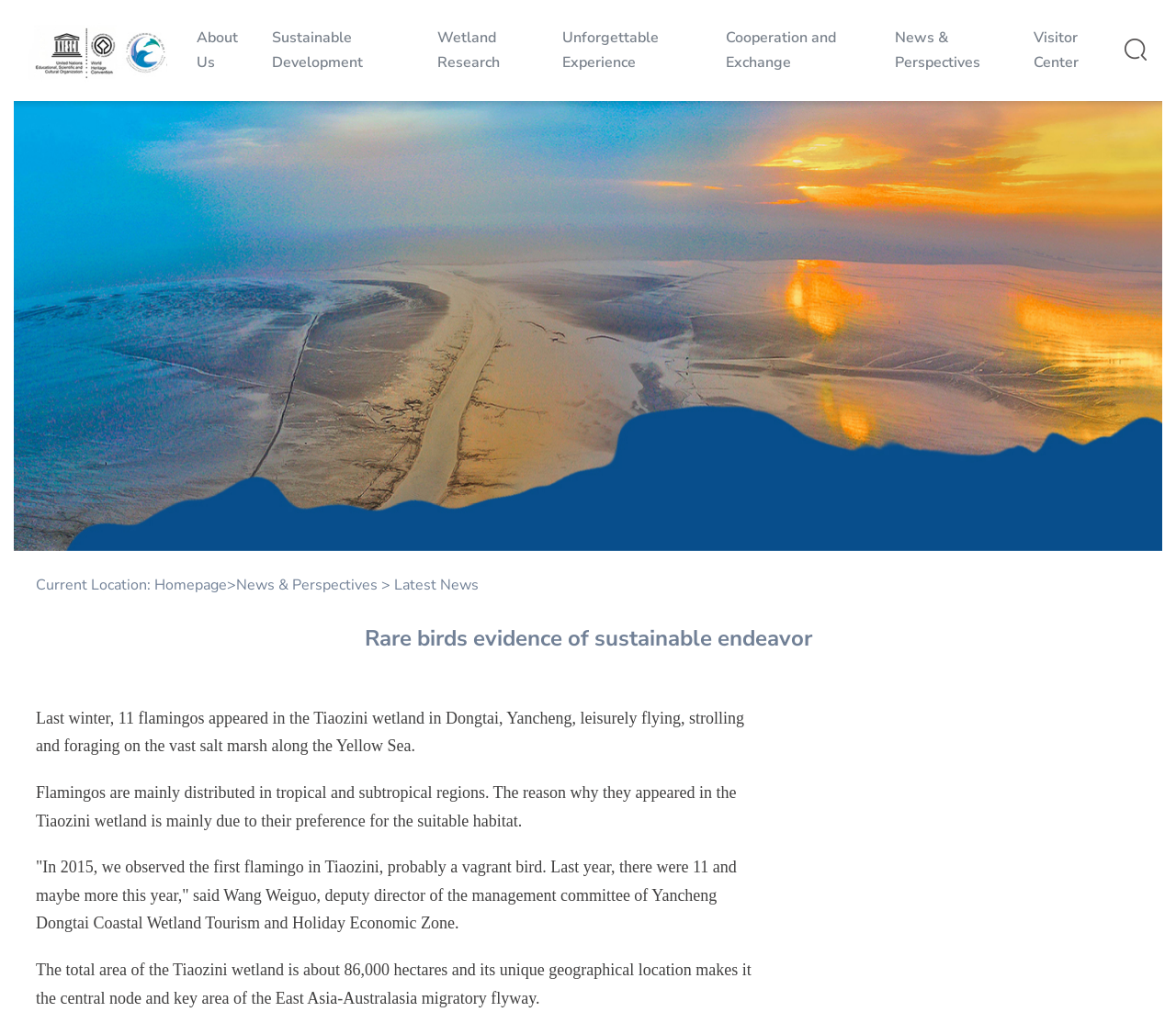Produce a meticulous description of the webpage.

The webpage is about the Yellow Sea Wetland, with a focus on conservation and sustainability. At the top, there is a logo with a link and an image. Below the logo, there are several navigation links, including "About Us", "Our World Heritage", "Our Organization", and more. These links are arranged in a horizontal row, with "About Us" on the left and "Sustainable Development" on the right.

Below the navigation links, there are several sections, each with a heading and multiple links. The first section is about "Sustainable Development", with links to "Protection Management", "Nature Education", and more. The second section is about "Wetland Research", with links to "Wetland Research", "Bird Monitoring", and more. The third section is about "Cooperation and Exchange", with links to "Global Coastal Forum", "Cooperation Projects", and more.

On the right side of the page, there is a section with a heading "News & Perspectives", with links to "Policies & Documents", "Latest News", and more. Below this section, there is a link to the "Visitor Center".

In the middle of the page, there is a large image that takes up most of the width. Below the image, there is a section with a heading "Current Location", which shows the current page location in a breadcrumb trail. Below this section, there are three paragraphs of text, which describe the appearance of flamingos in the Tiaozini wetland and the reasons behind their presence.

At the bottom of the page, there is a button labeled "Submit" and a large image that spans the width of the page.